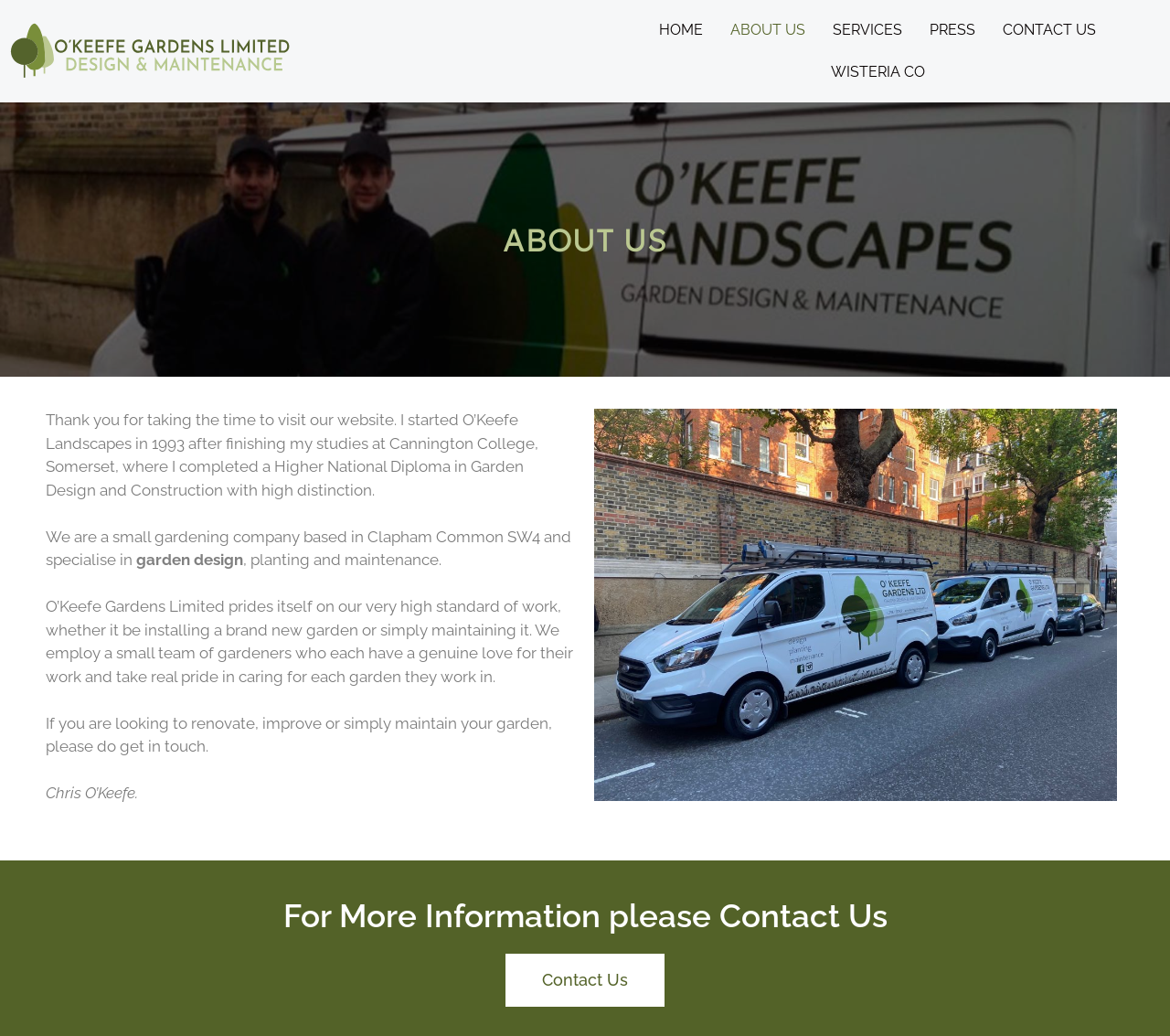Identify the bounding box coordinates for the region to click in order to carry out this instruction: "Click on the HOME link". Provide the coordinates using four float numbers between 0 and 1, formatted as [left, top, right, bottom].

[0.552, 0.009, 0.612, 0.049]